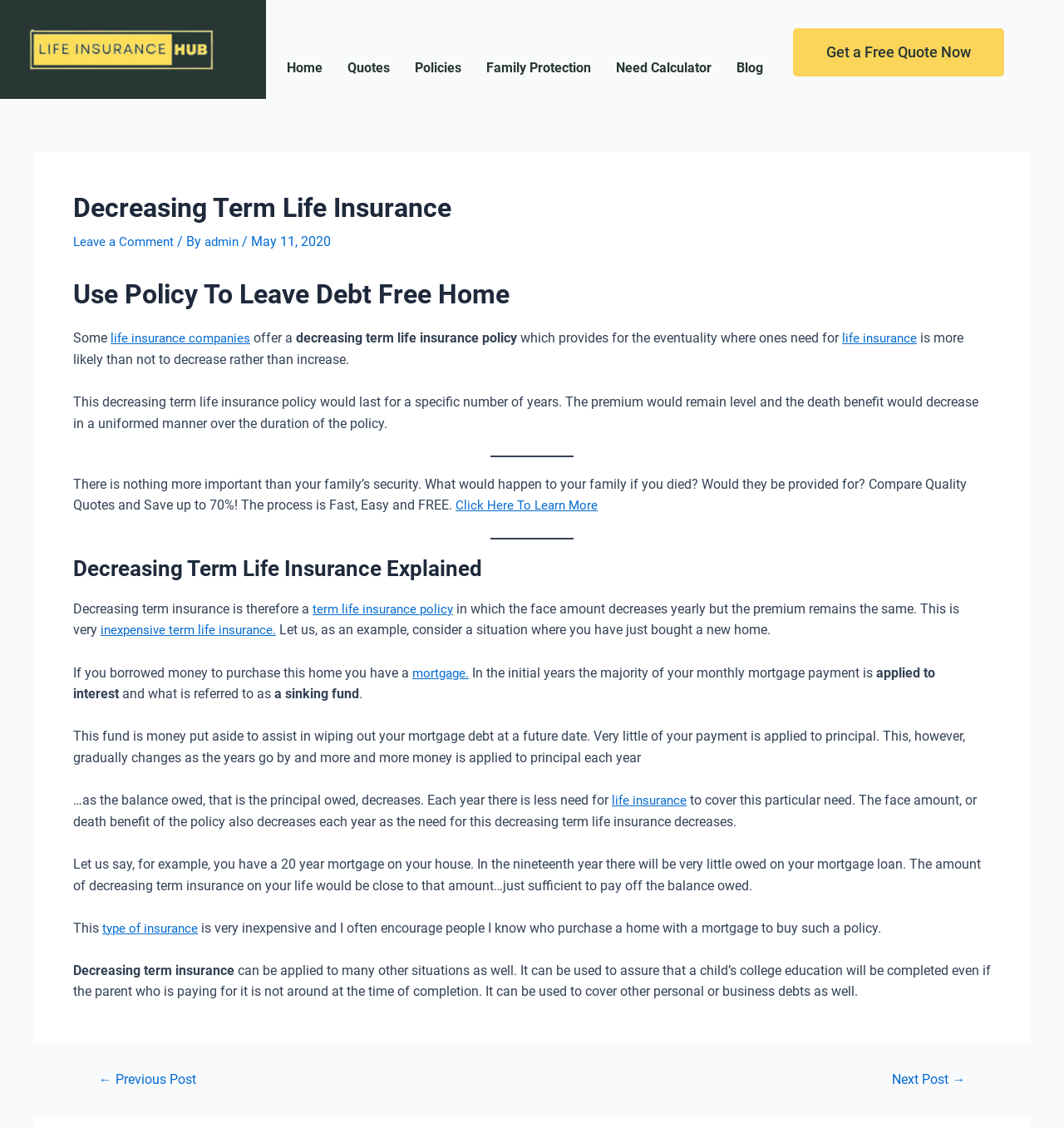Identify the bounding box coordinates of the clickable region required to complete the instruction: "Learn more about 'life insurance companies'". The coordinates should be given as four float numbers within the range of 0 and 1, i.e., [left, top, right, bottom].

[0.104, 0.293, 0.242, 0.307]